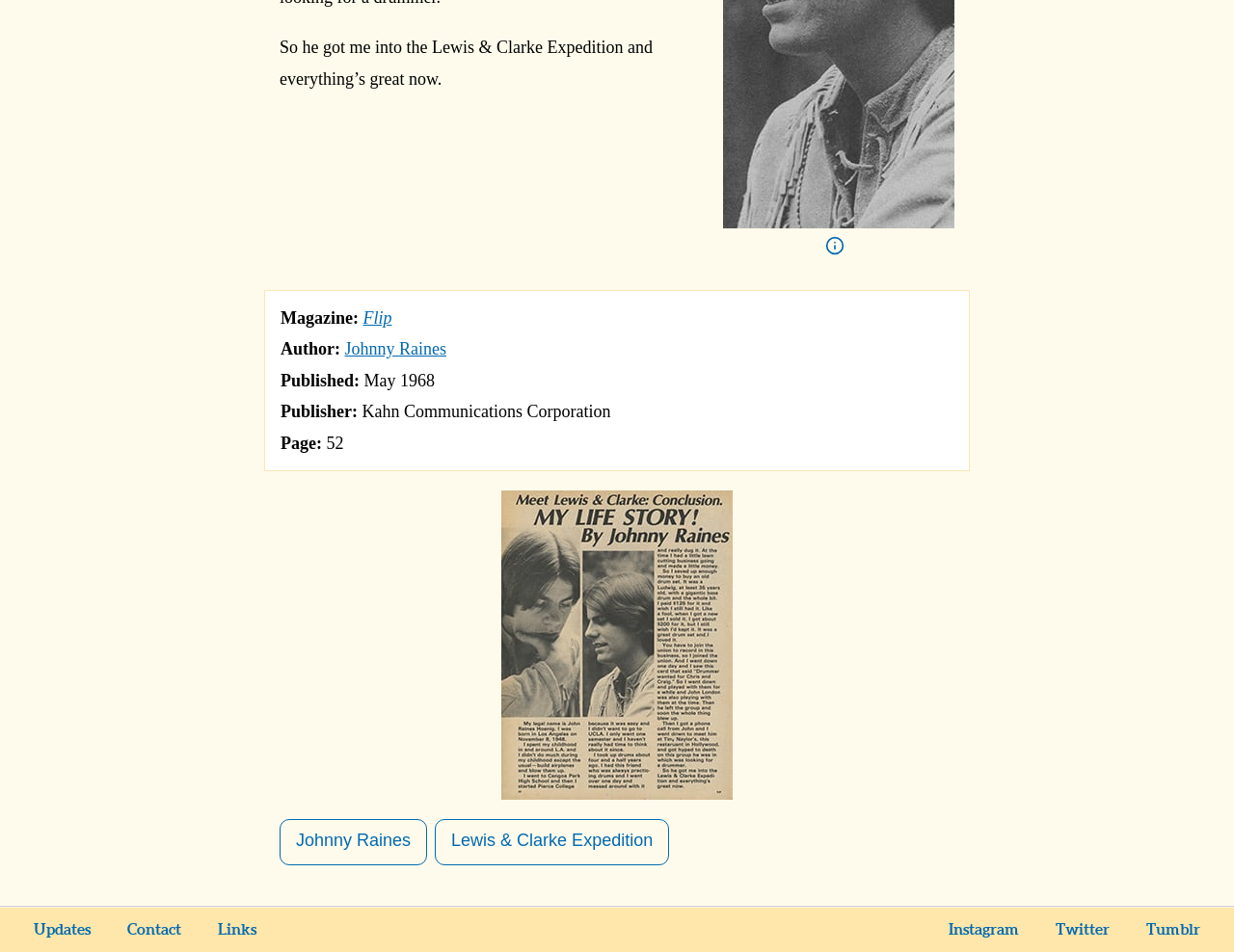Based on the image, please elaborate on the answer to the following question:
What is the publisher of the magazine?

The publisher's name can be found in the section that lists the article's metadata, where it says 'Publisher:' followed by the text 'Kahn Communications Corporation'.